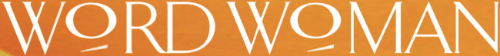Answer the following query concisely with a single word or phrase:
What is the title displayed in bold lettering?

WORD WOMAN